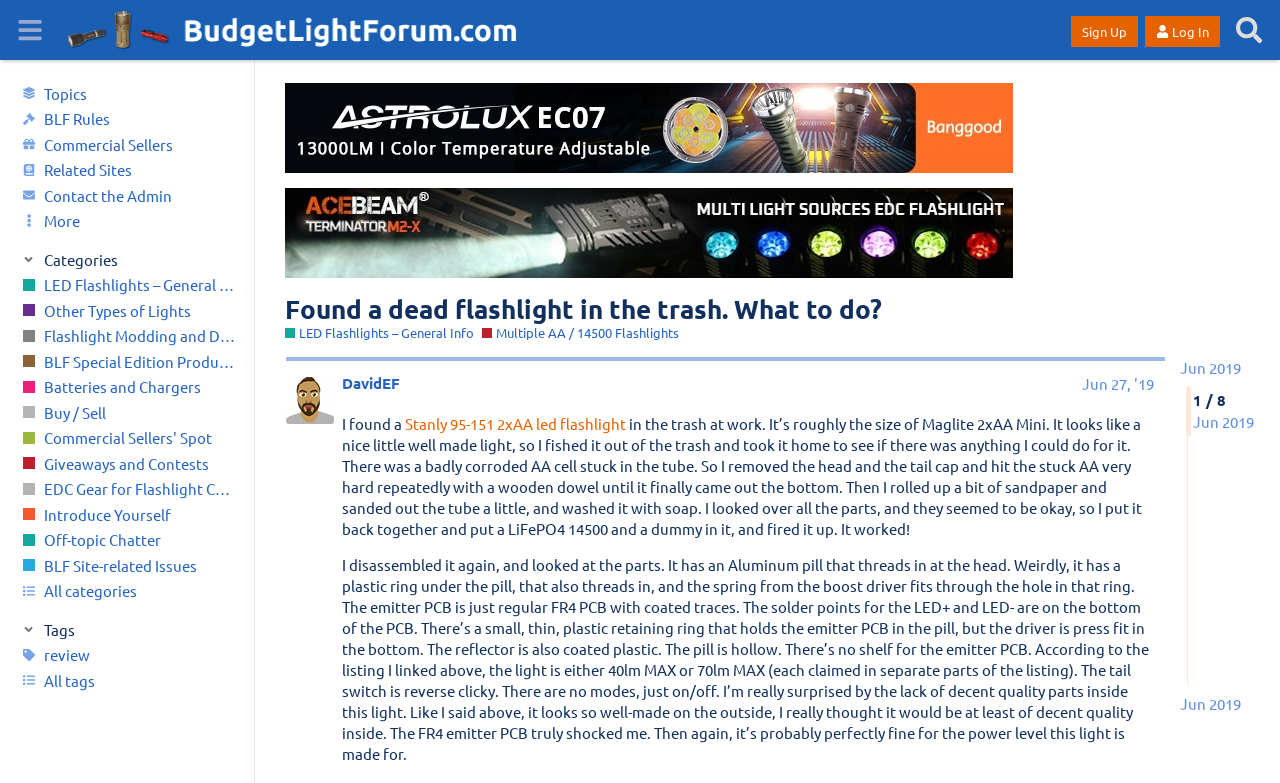What is the purpose of the plastic ring under the pill?
Refer to the image and respond with a one-word or short-phrase answer.

To hold the spring from the boost driver